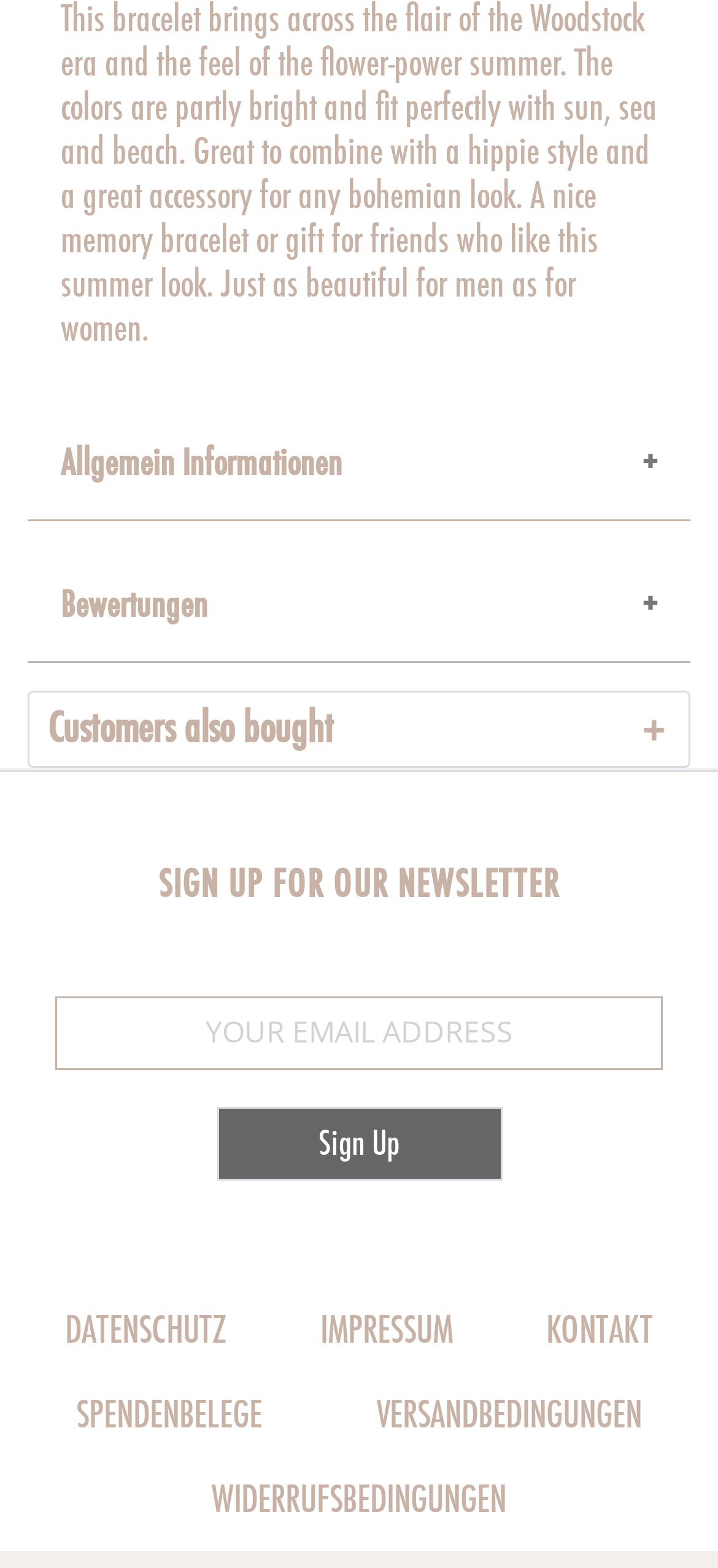Give a one-word or short-phrase answer to the following question: 
How many buttons are on the webpage?

7